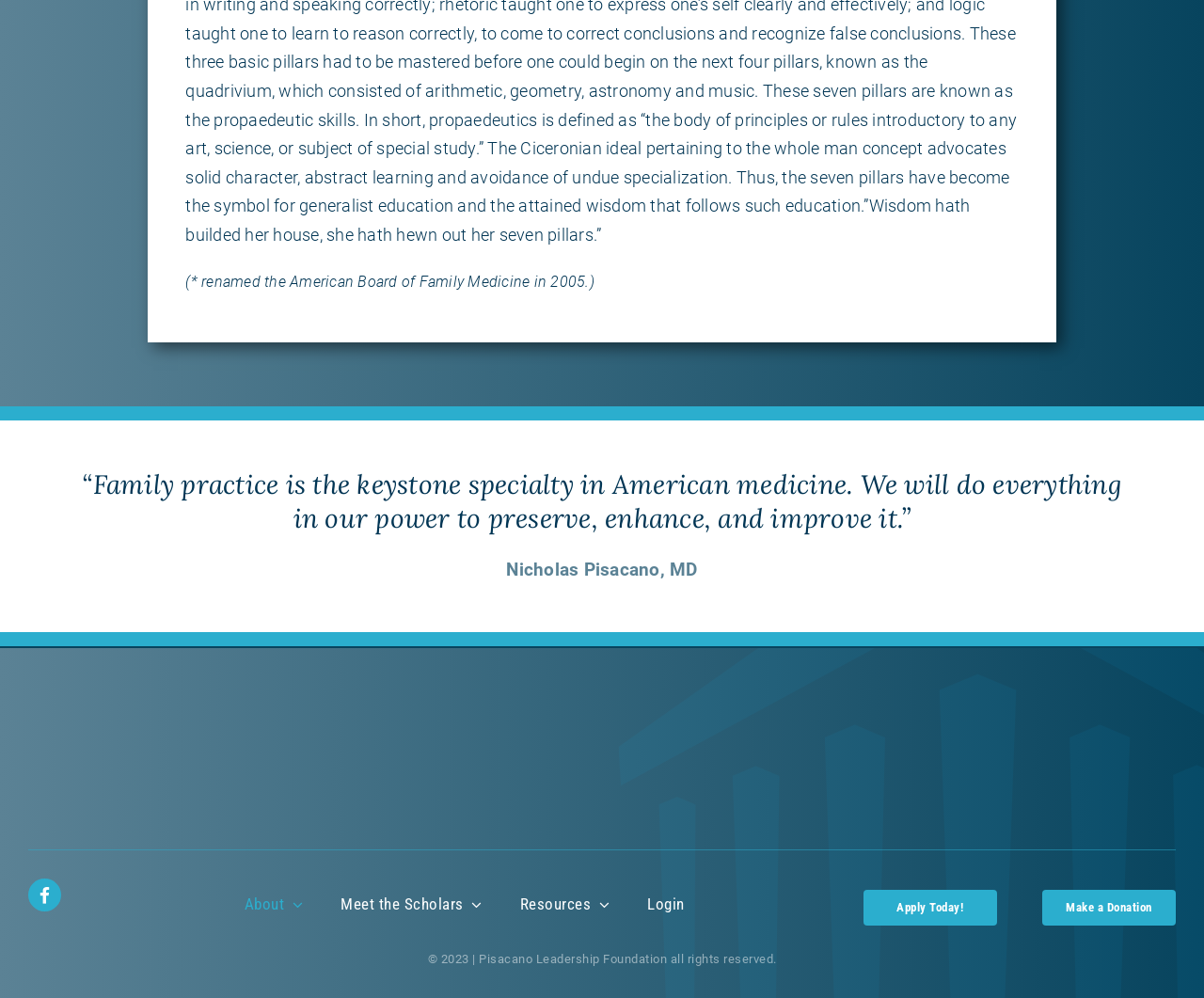What is the last item in the footer menu?
Please provide a comprehensive answer based on the details in the screenshot.

I found the footer menu with the bounding box coordinates [0.073, 0.892, 0.698, 0.92] and the last item in the menu is 'Login'.